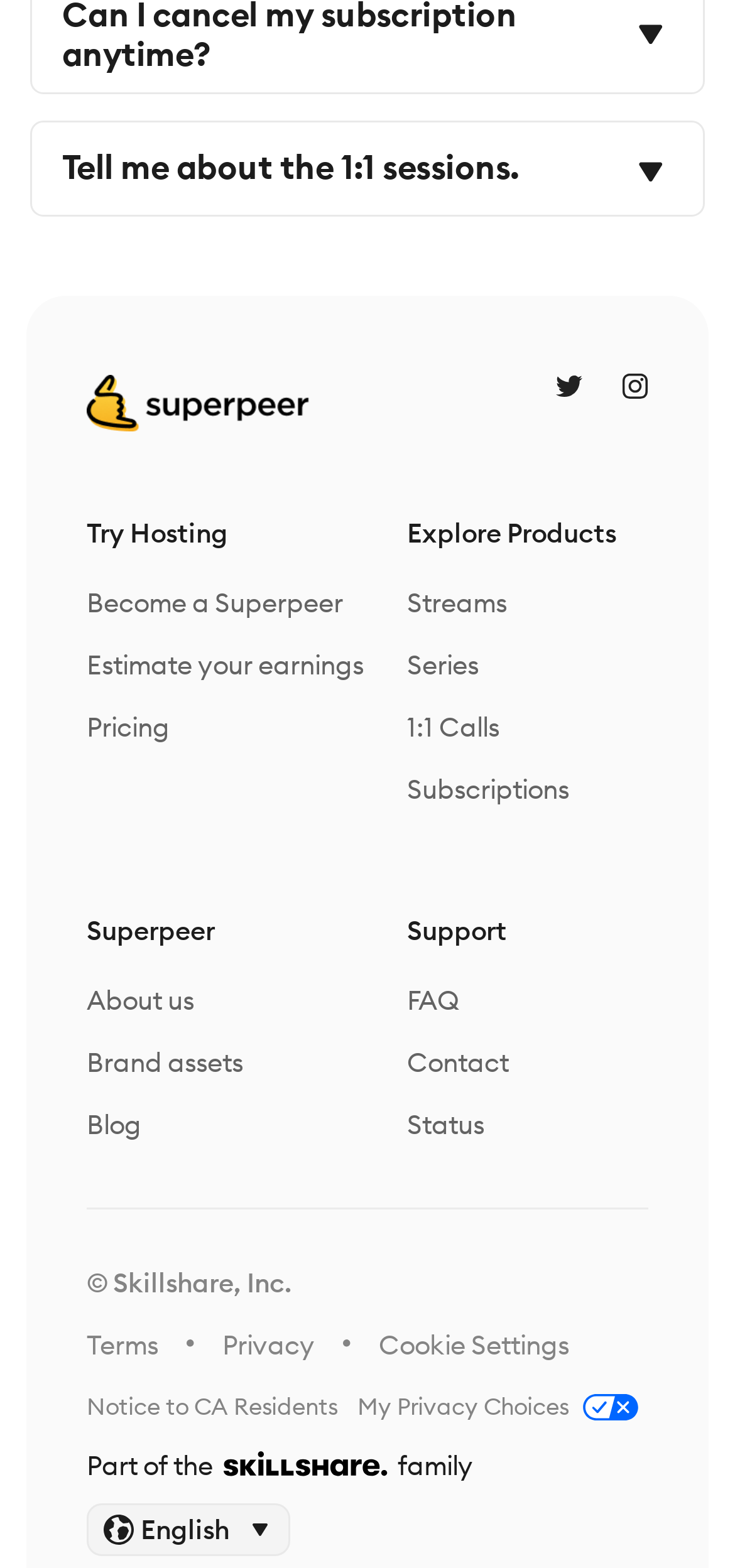Could you indicate the bounding box coordinates of the region to click in order to complete this instruction: "Explore the 1:1 sessions".

[0.085, 0.093, 0.707, 0.12]